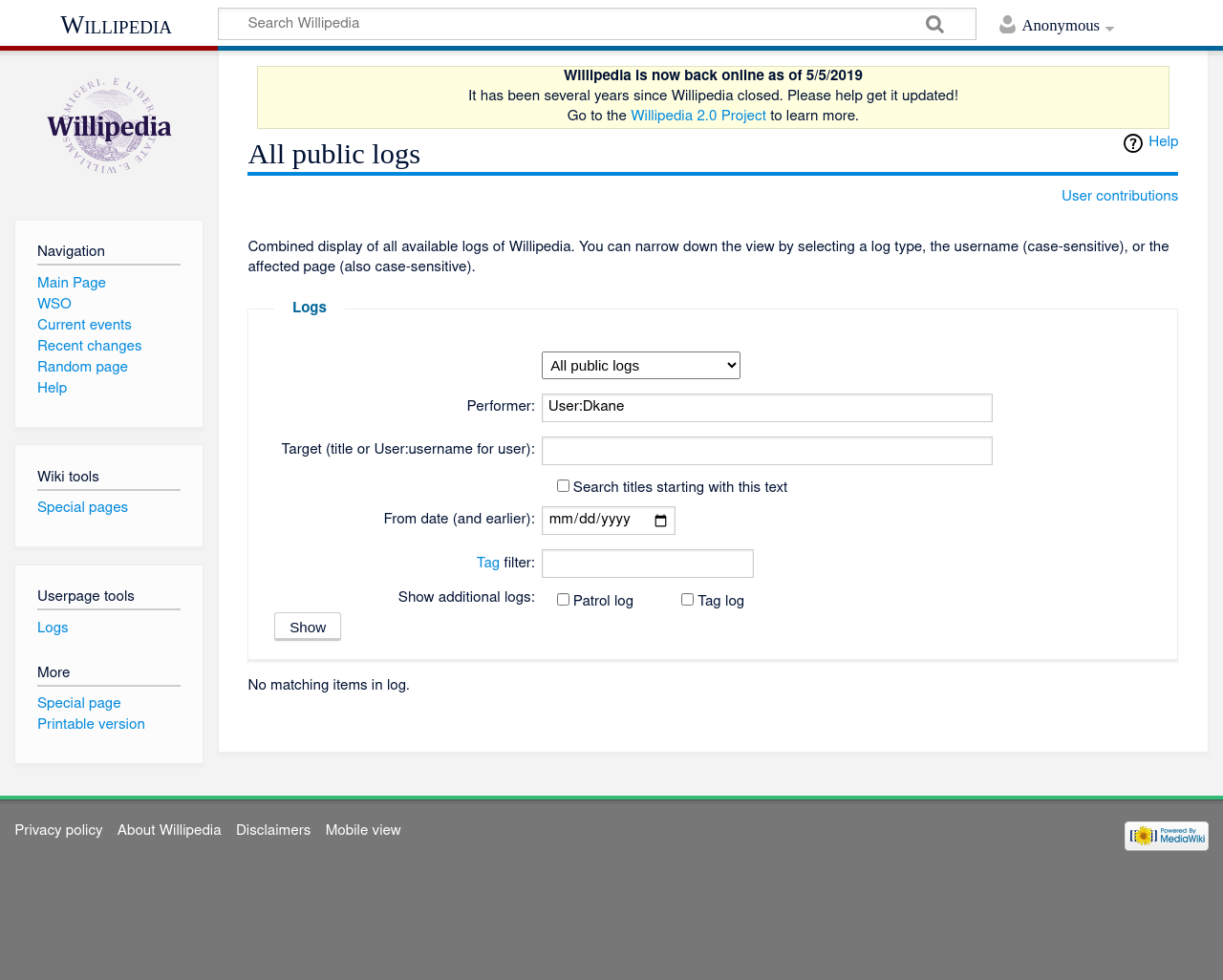Please provide the bounding box coordinates for the element that needs to be clicked to perform the instruction: "Help". The coordinates must consist of four float numbers between 0 and 1, formatted as [left, top, right, bottom].

[0.917, 0.135, 0.964, 0.158]